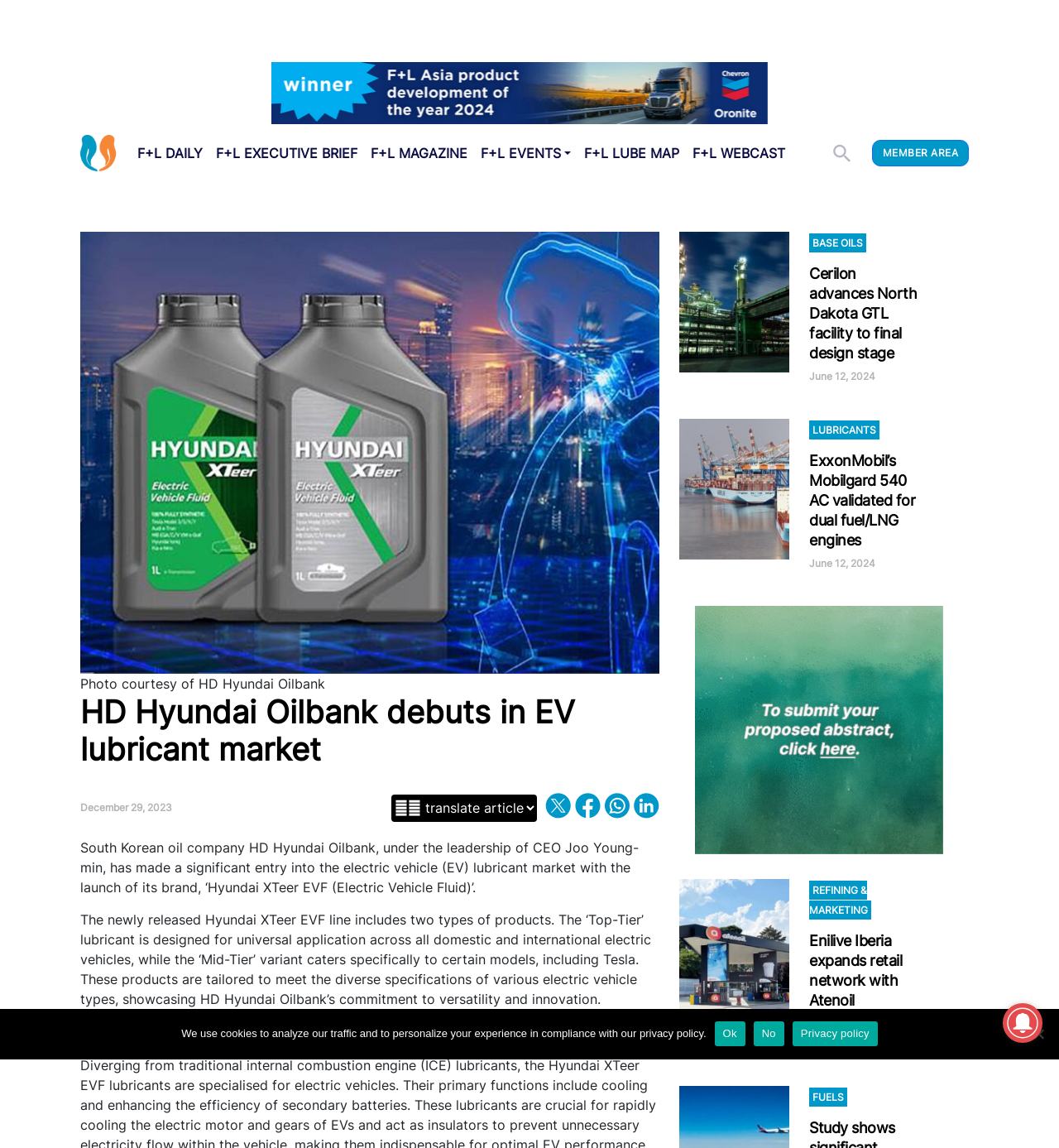Please determine the bounding box coordinates of the element to click in order to execute the following instruction: "Go to F&L DAILY". The coordinates should be four float numbers between 0 and 1, specified as [left, top, right, bottom].

[0.123, 0.119, 0.197, 0.148]